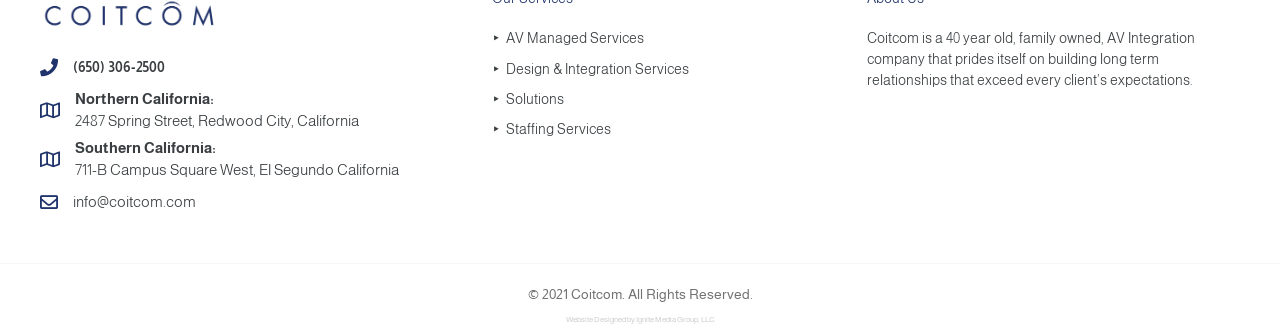Can you provide the bounding box coordinates for the element that should be clicked to implement the instruction: "Learn about Design & Integration Services"?

[0.396, 0.18, 0.539, 0.228]